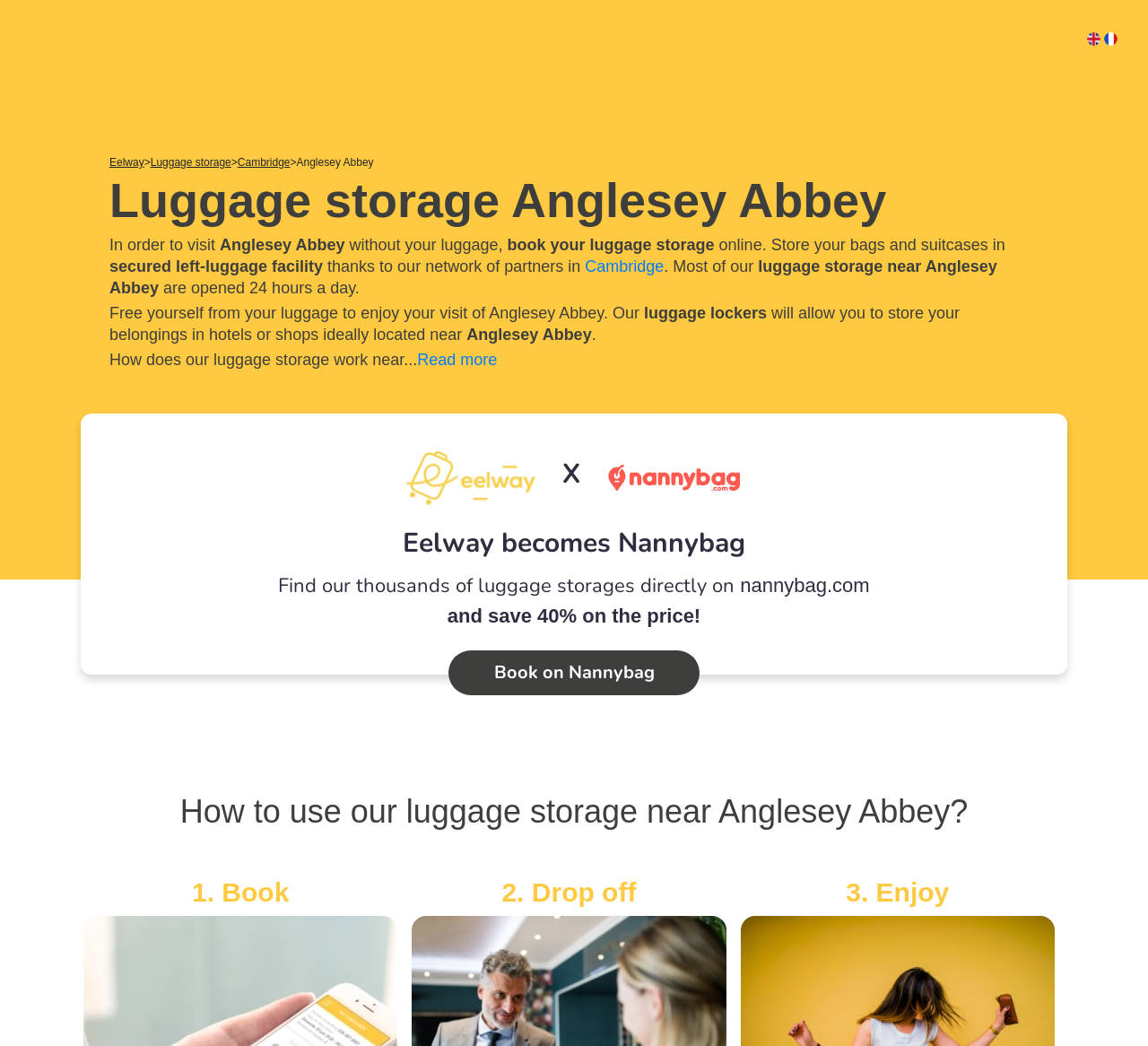Determine the bounding box coordinates of the clickable region to follow the instruction: "Read more about how luggage storage works".

[0.363, 0.335, 0.433, 0.352]